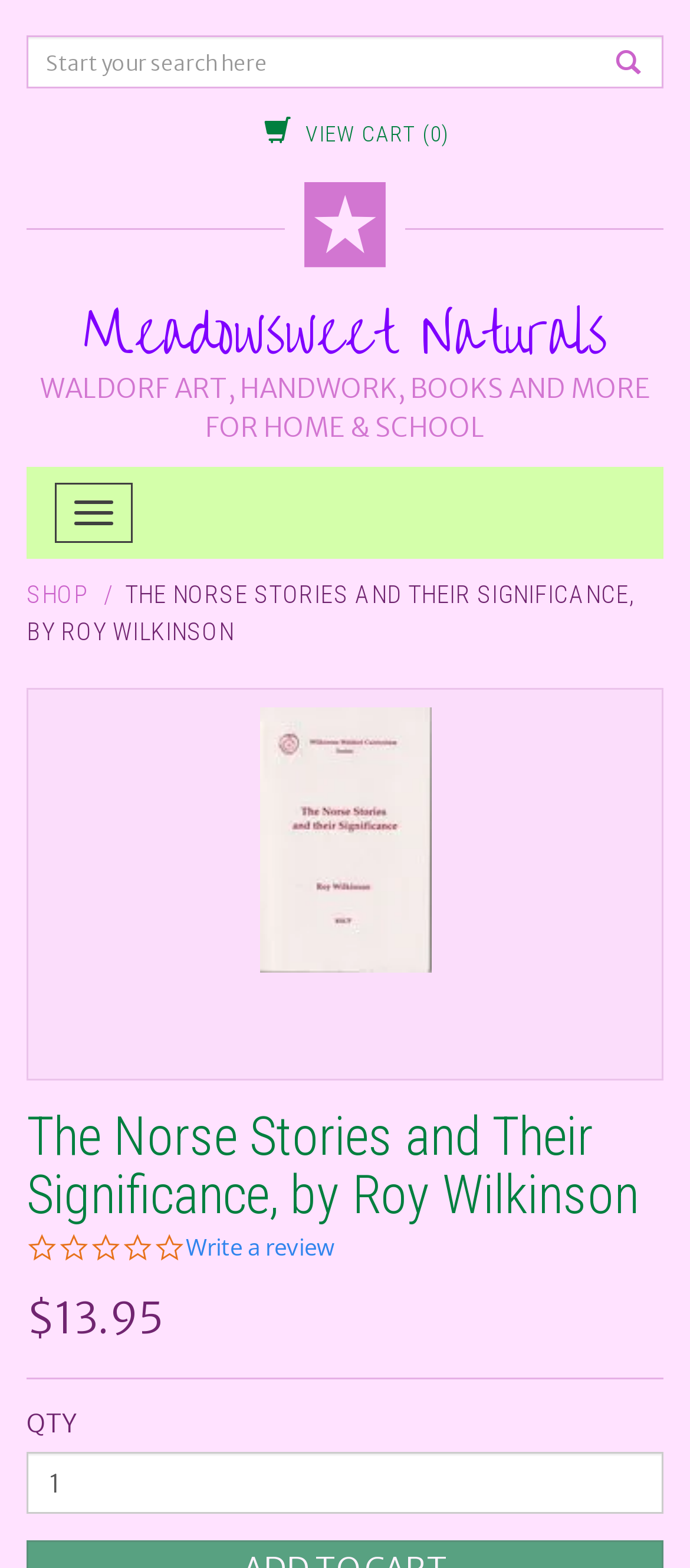Respond to the question below with a single word or phrase: What is the rating of the book?

0.0 star rating